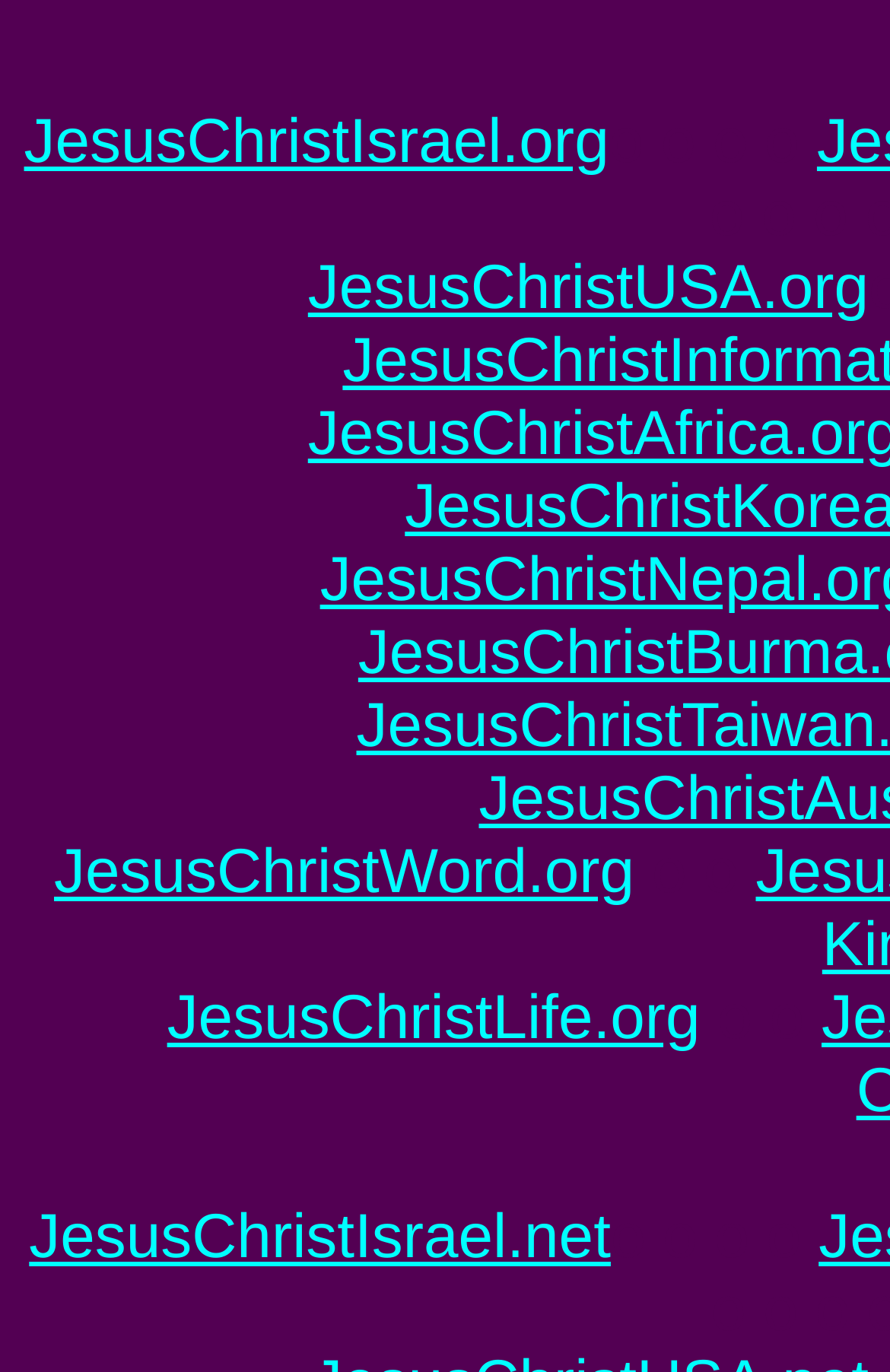Please examine the image and answer the question with a detailed explanation:
What is the vertical position of 'JesusChristUSA.org' link?

I compared the y1 and y2 coordinates of all link elements. The y1 and y2 coordinates of 'JesusChristUSA.org' link are 0.183 and 0.234, respectively. These values are between the y1 and y2 coordinates of other link elements, indicating that 'JesusChristUSA.org' link is located in the middle of the webpage vertically.